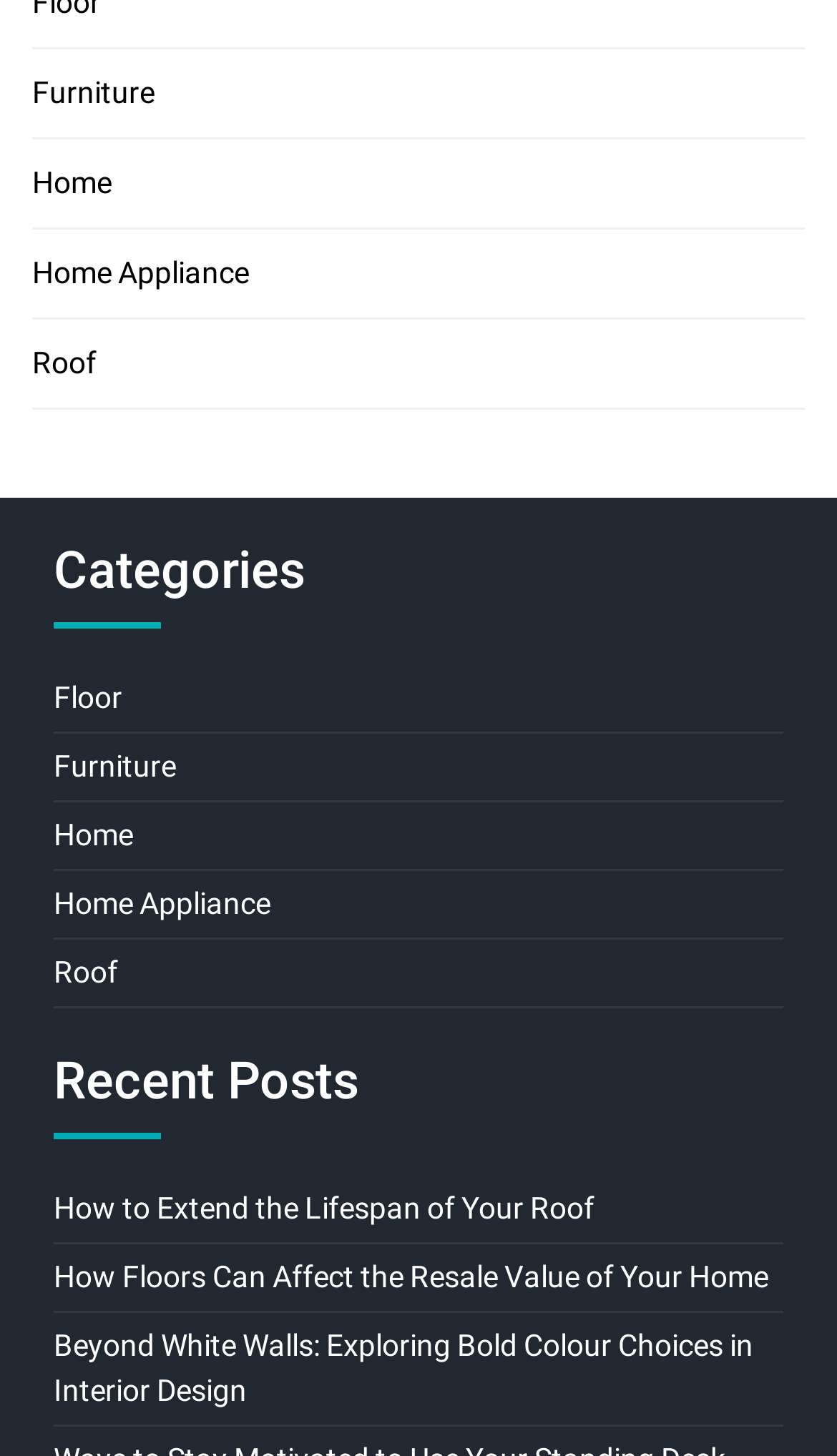Identify the bounding box for the UI element specified in this description: "Furniture". The coordinates must be four float numbers between 0 and 1, formatted as [left, top, right, bottom].

[0.038, 0.052, 0.185, 0.075]